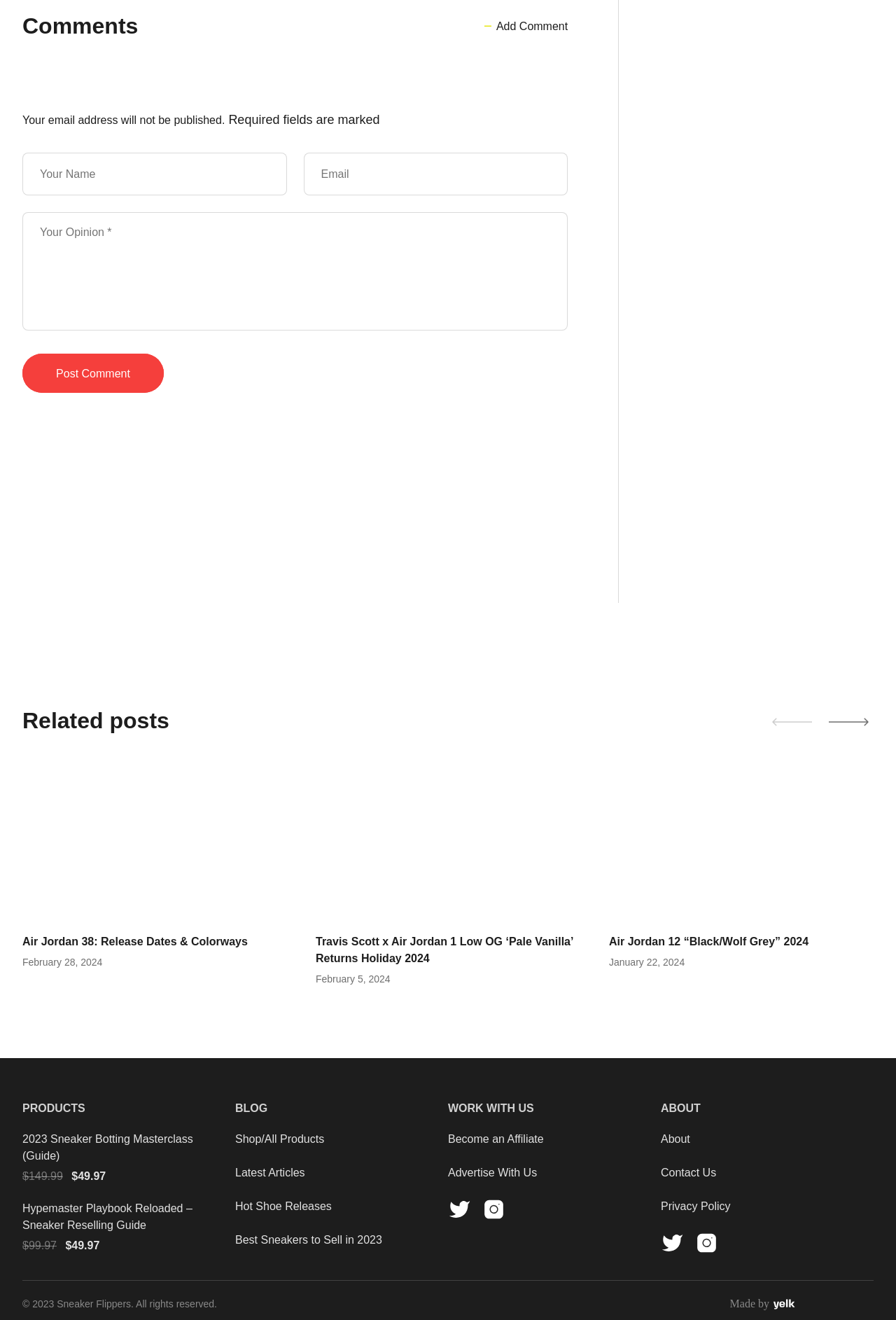Please specify the bounding box coordinates for the clickable region that will help you carry out the instruction: "Read the article '2023 Sneaker Botting Masterclass (Guide)'".

[0.025, 0.857, 0.244, 0.882]